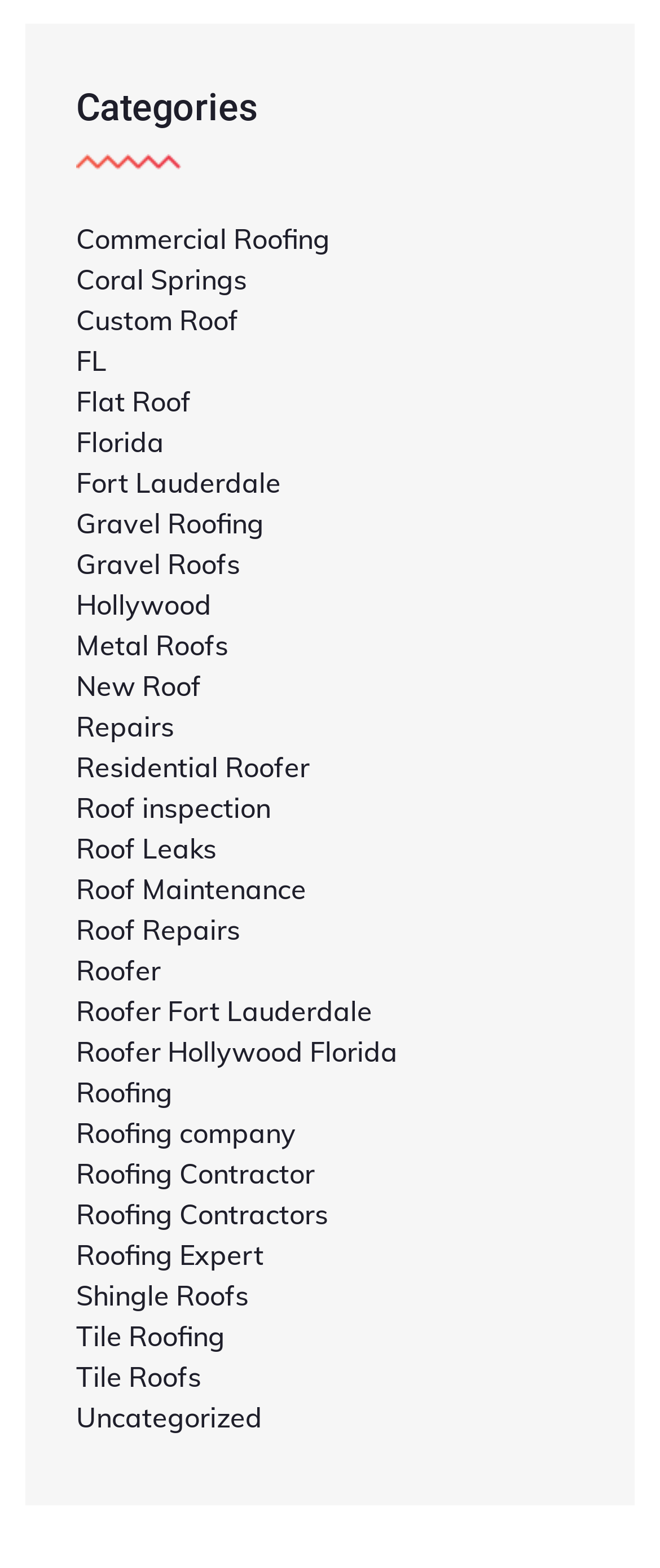Identify the bounding box for the UI element specified in this description: "Gravel Roofs". The coordinates must be four float numbers between 0 and 1, formatted as [left, top, right, bottom].

[0.115, 0.349, 0.364, 0.371]